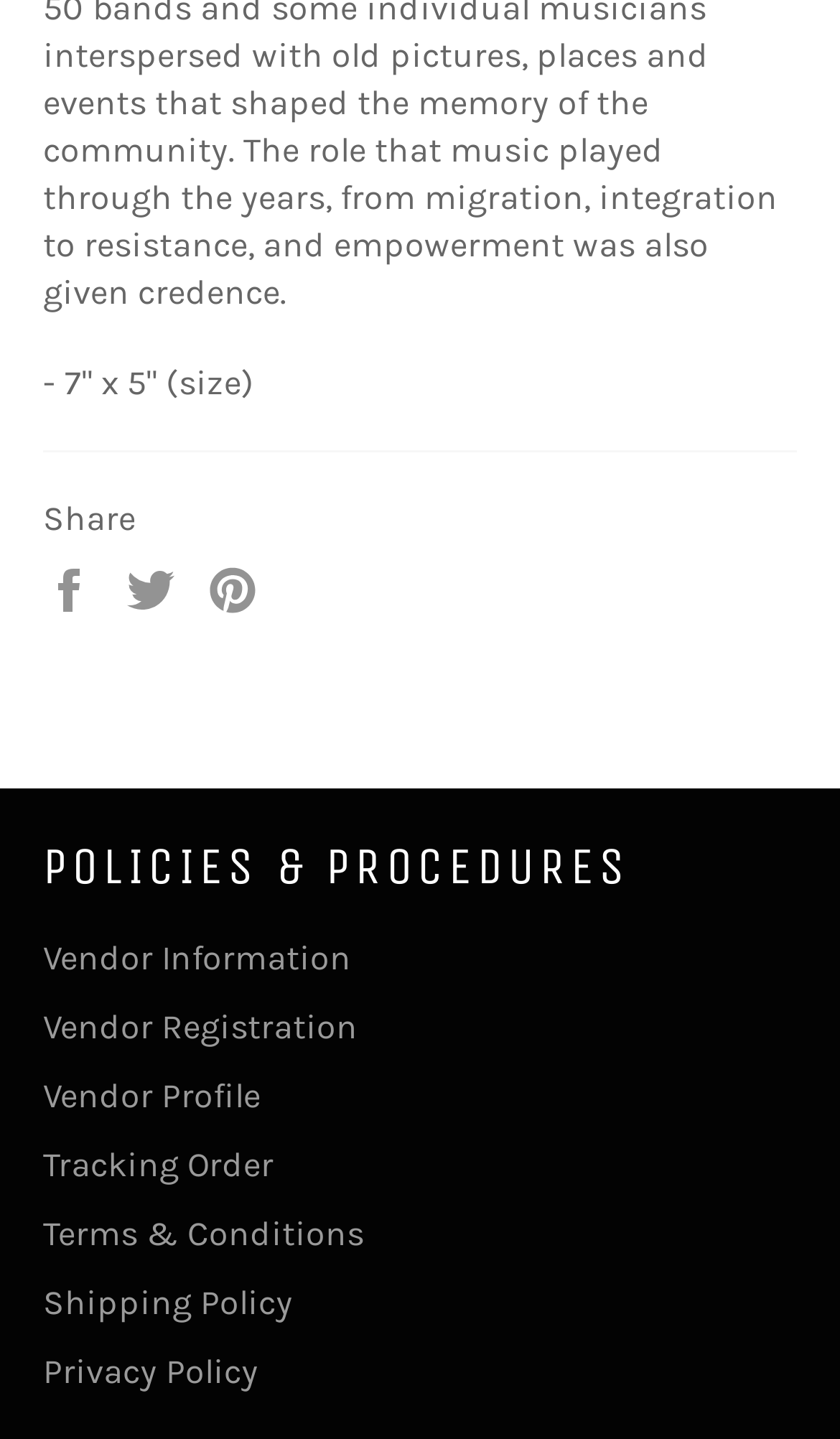Specify the bounding box coordinates of the element's area that should be clicked to execute the given instruction: "View Terms & Conditions". The coordinates should be four float numbers between 0 and 1, i.e., [left, top, right, bottom].

[0.051, 0.843, 0.433, 0.872]